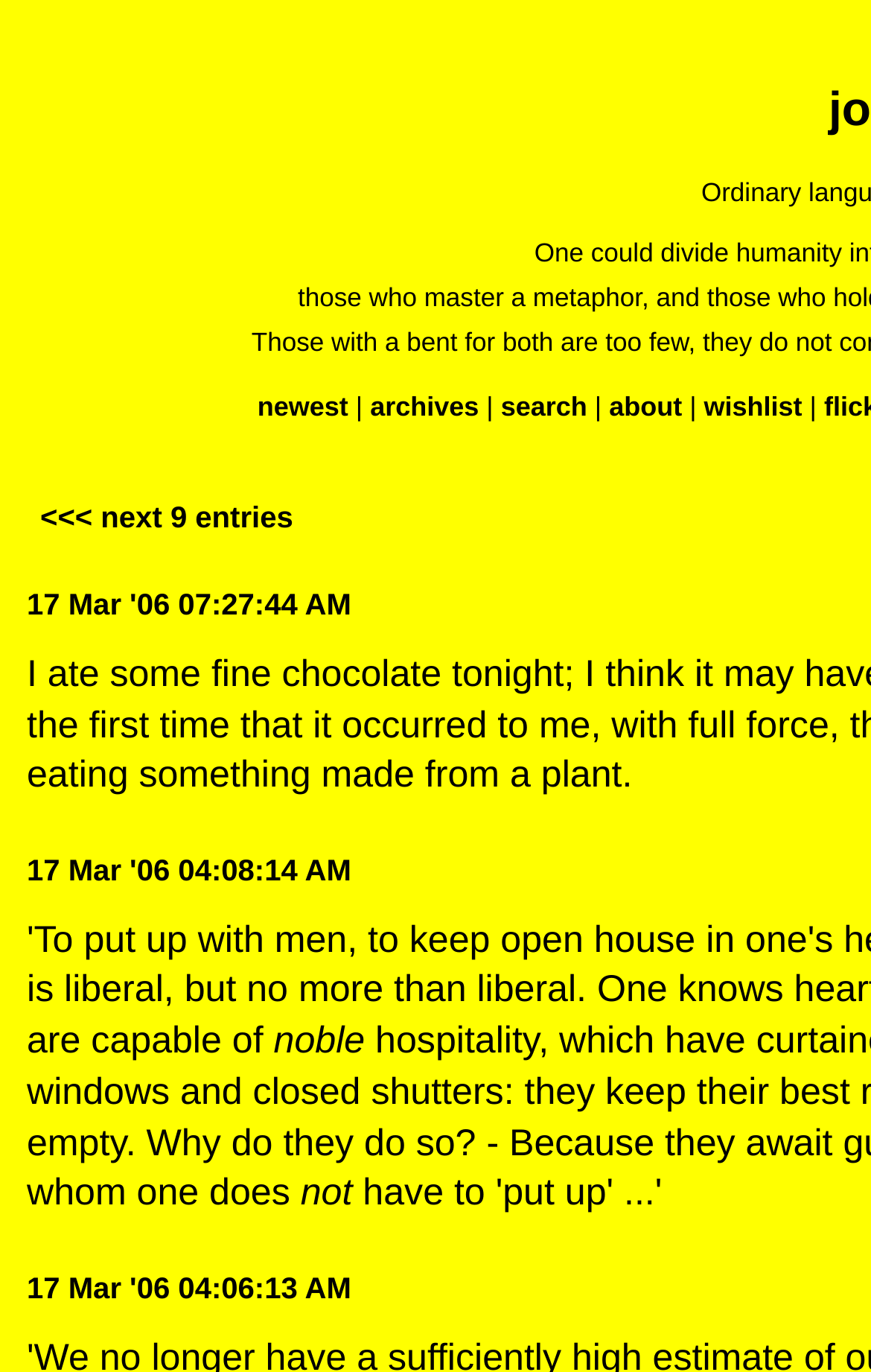Please answer the following question using a single word or phrase: 
How many articles are listed on the webpage?

3